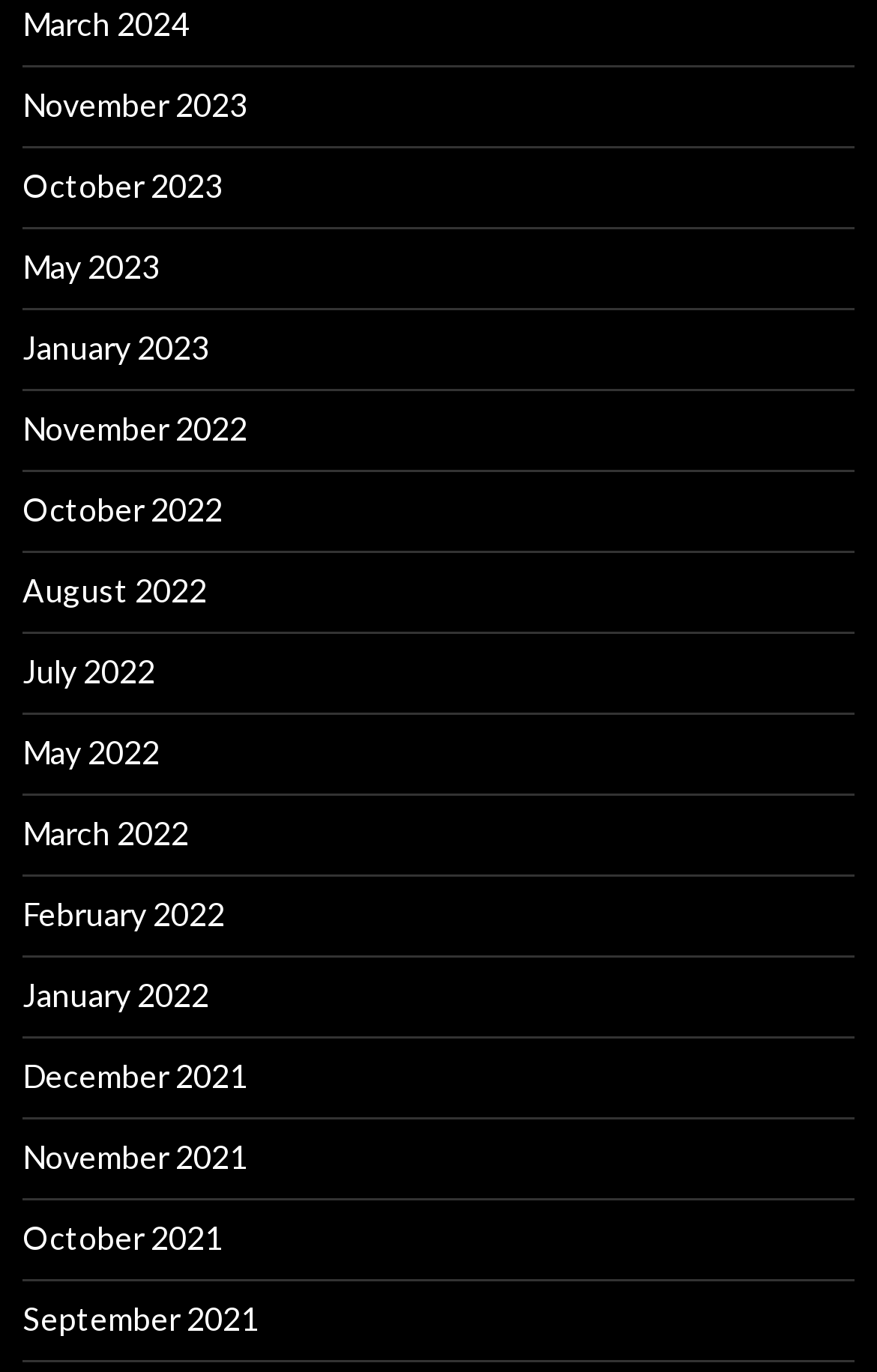How many months are listed from the year 2022?
Look at the image and answer the question using a single word or phrase.

5